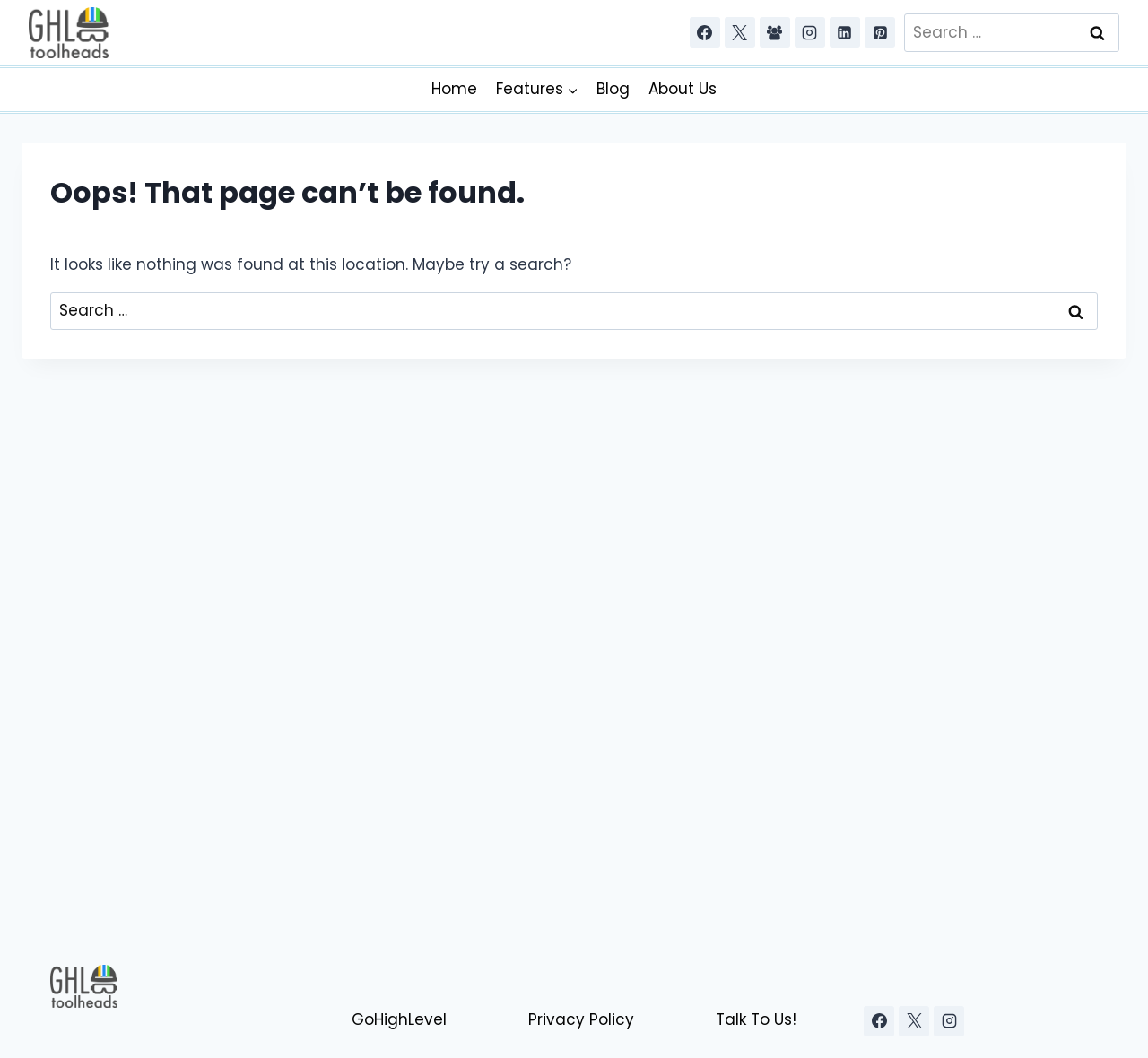What is the purpose of the search bar on the page?
Please provide a comprehensive answer to the question based on the webpage screenshot.

The search bar is provided on the page to allow users to search for specific content or keywords, which might help them find the information they are looking for.